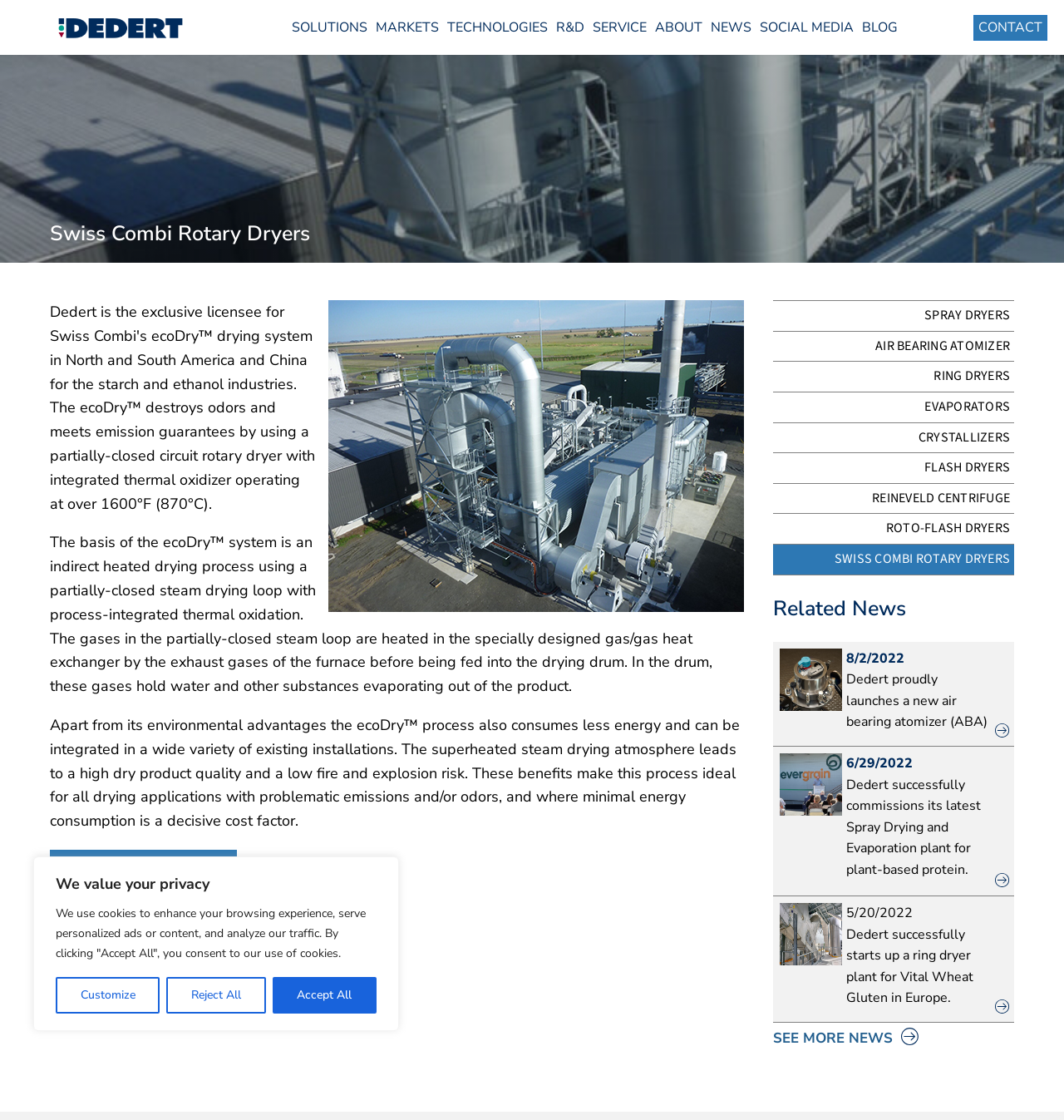Using the provided element description: "see more news", identify the bounding box coordinates. The coordinates should be four floats between 0 and 1 in the order [left, top, right, bottom].

[0.727, 0.913, 0.864, 0.937]